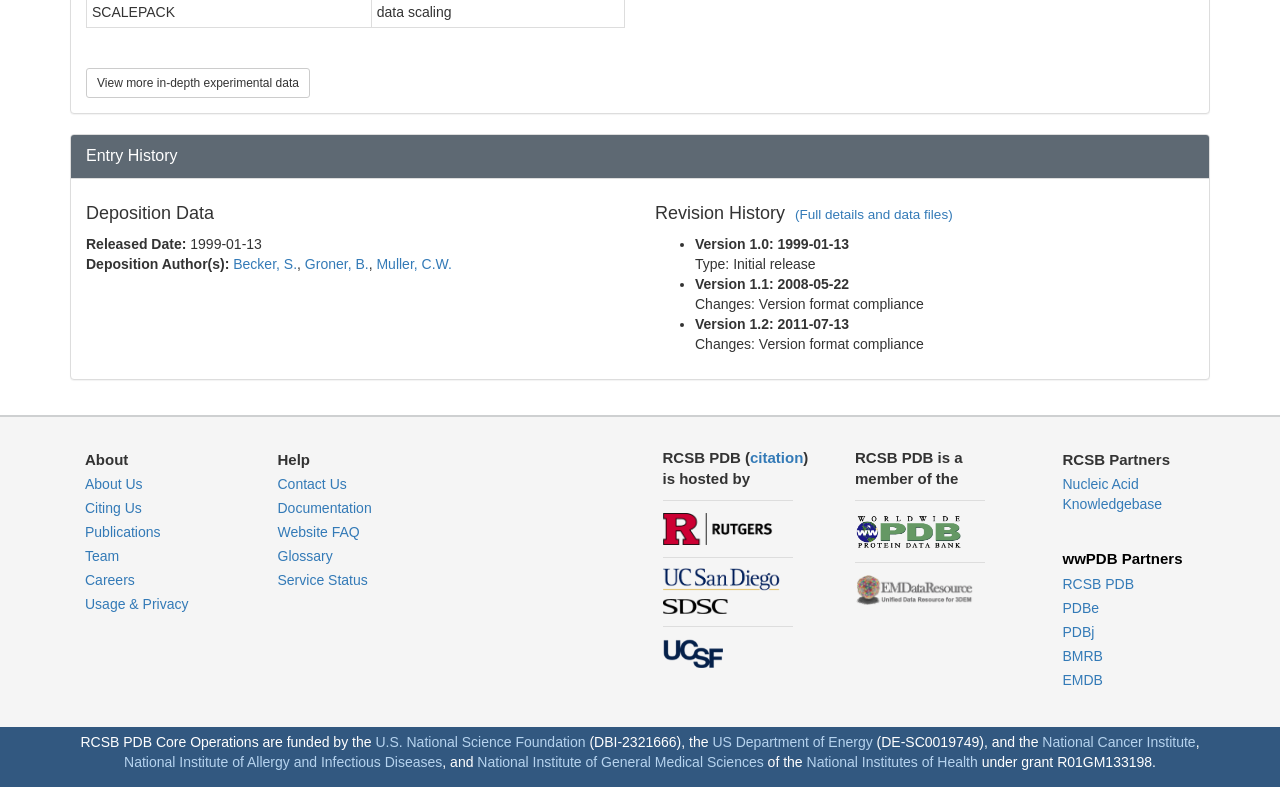How many versions of the deposition data are listed?
Look at the image and respond with a one-word or short phrase answer.

3